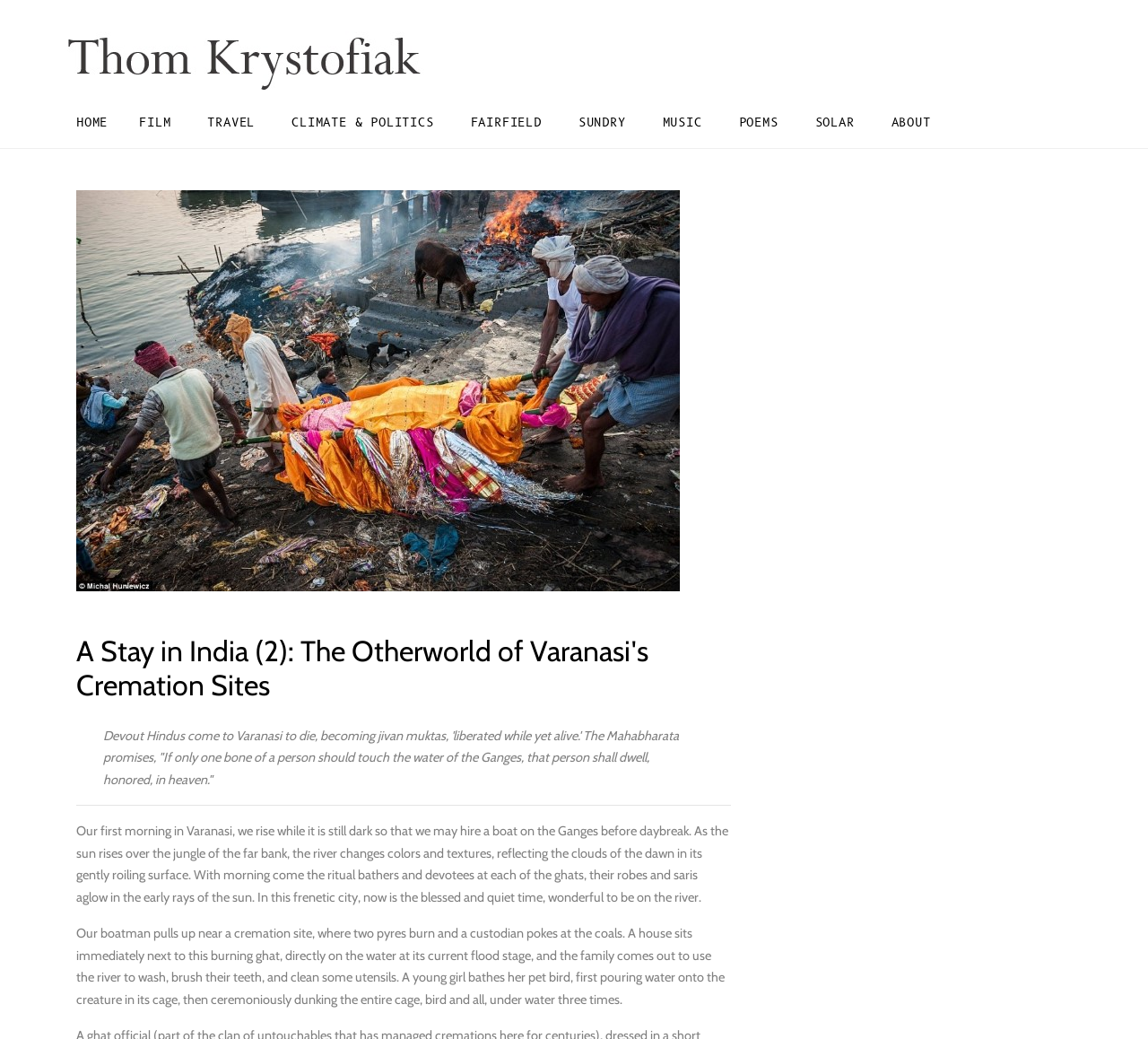Answer the question with a single word or phrase: 
What is the first link on the webpage?

HOME